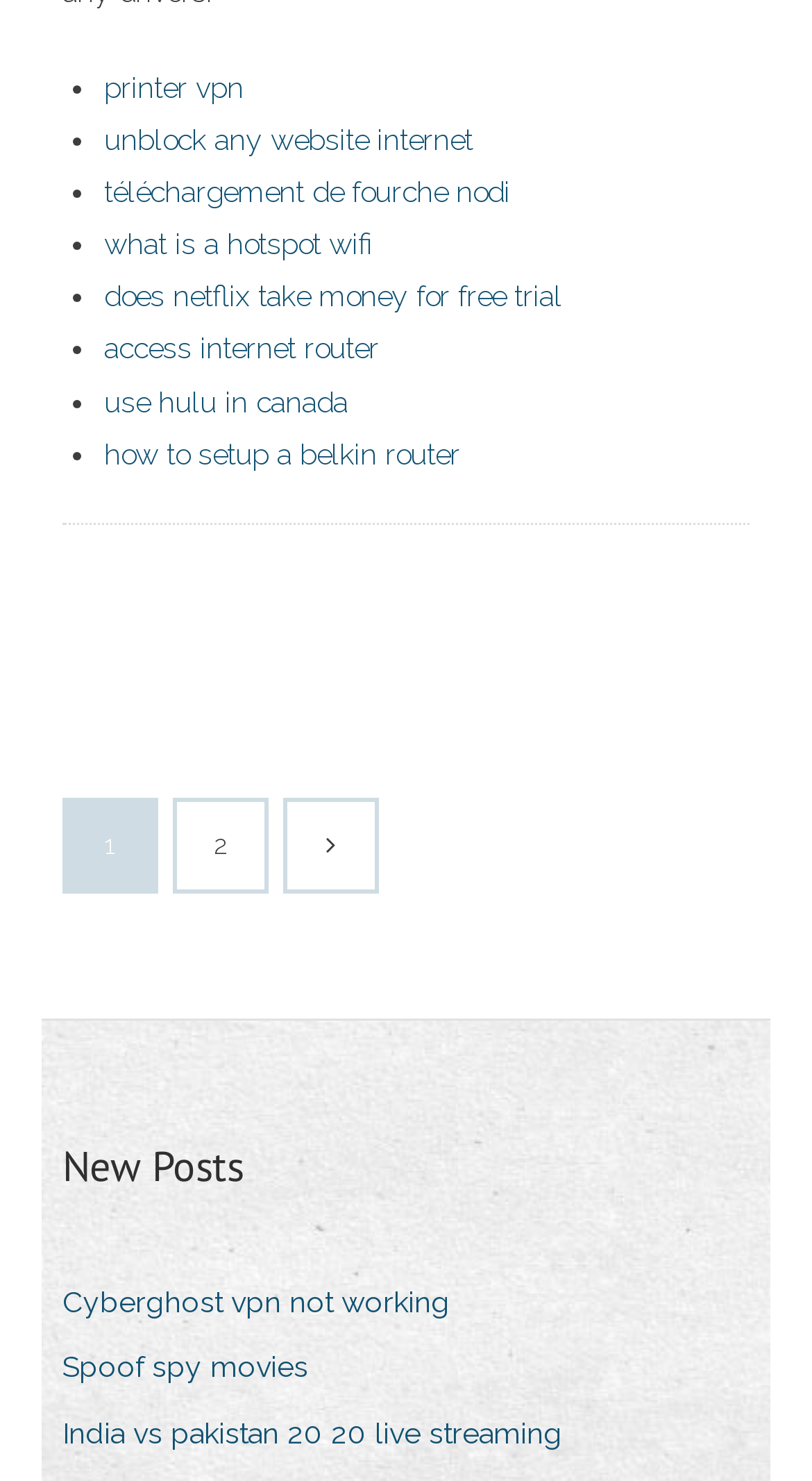Locate the bounding box of the UI element described in the following text: "Facebook".

None